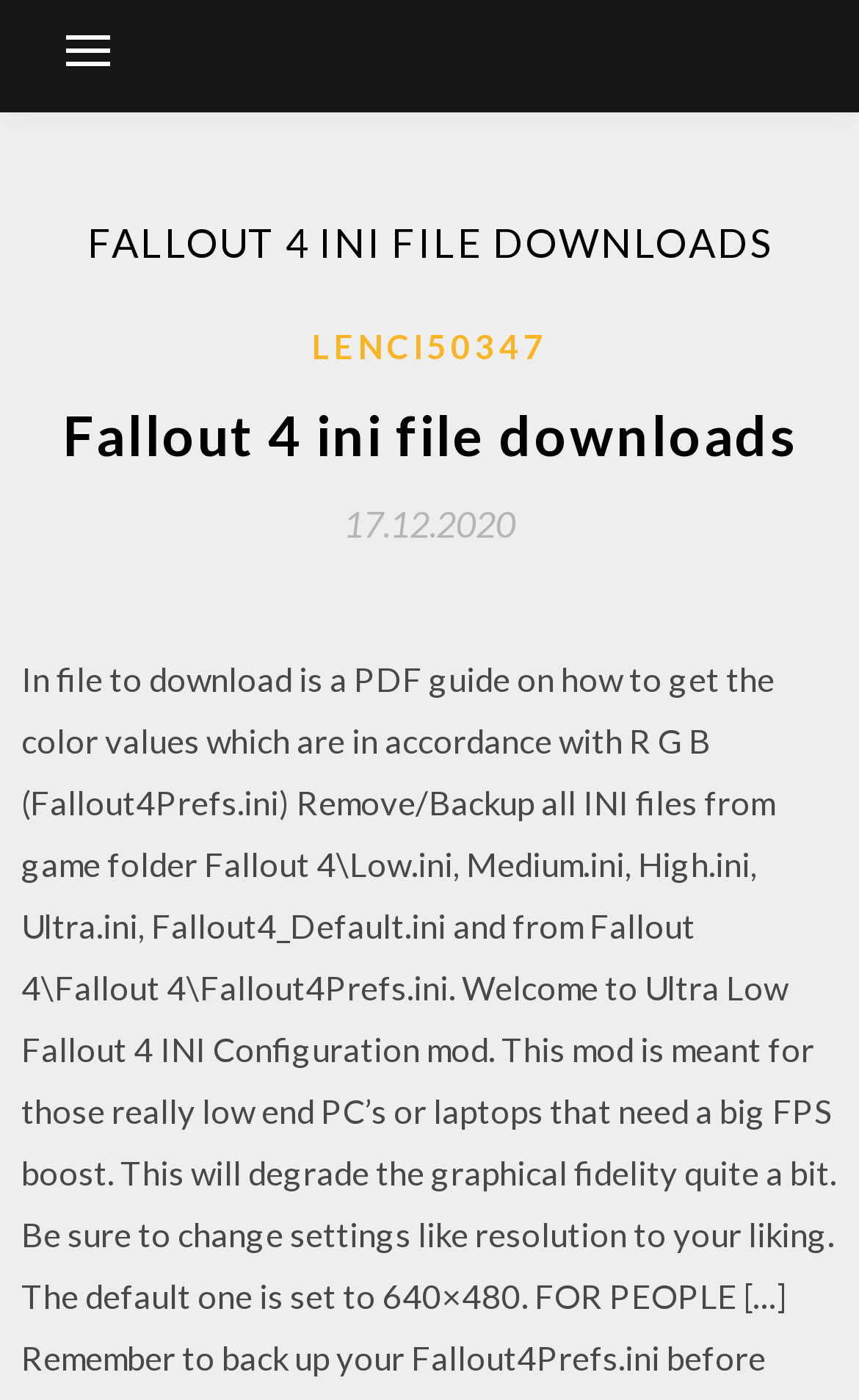What is the text of the link next to the date?
Using the image as a reference, answer with just one word or a short phrase.

LENCI50347